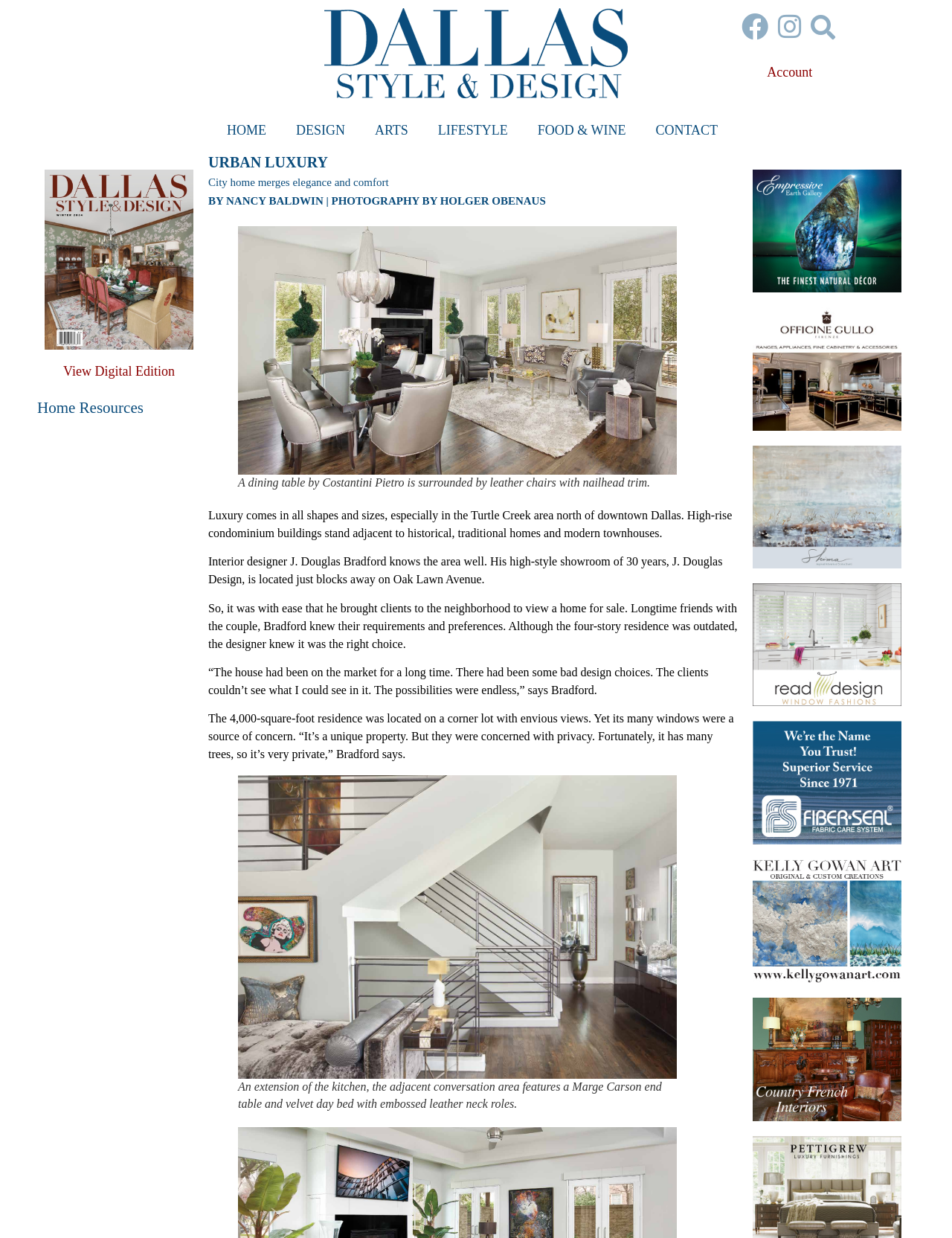Predict the bounding box of the UI element that fits this description: "Facebook".

[0.779, 0.011, 0.807, 0.032]